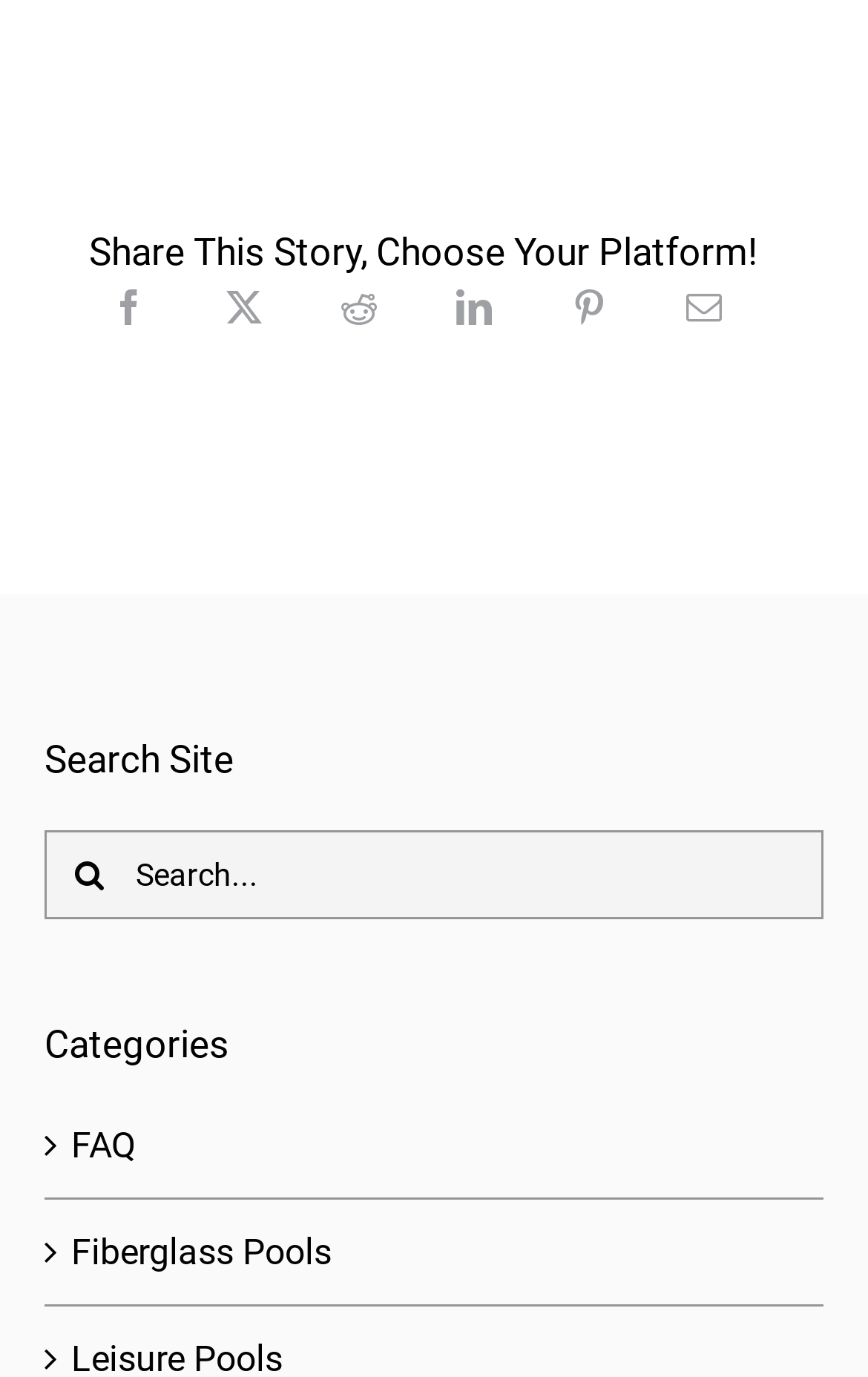Please specify the bounding box coordinates in the format (top-left x, top-left y, bottom-right x, bottom-right y), with all values as floating point numbers between 0 and 1. Identify the bounding box of the UI element described by: FAQ

[0.082, 0.809, 0.923, 0.853]